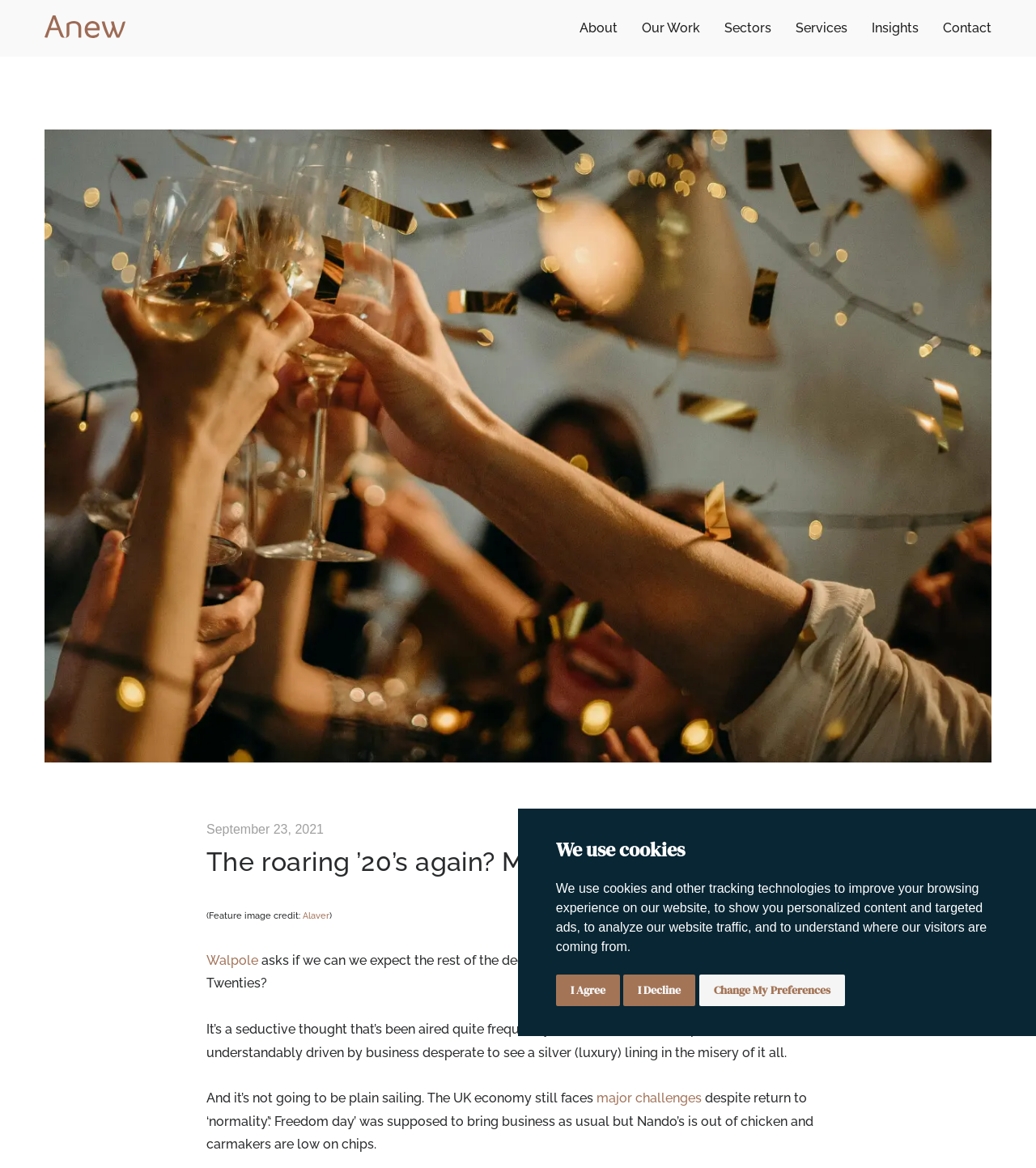Please identify the bounding box coordinates of the element that needs to be clicked to perform the following instruction: "Click the logo".

[0.043, 0.013, 0.121, 0.035]